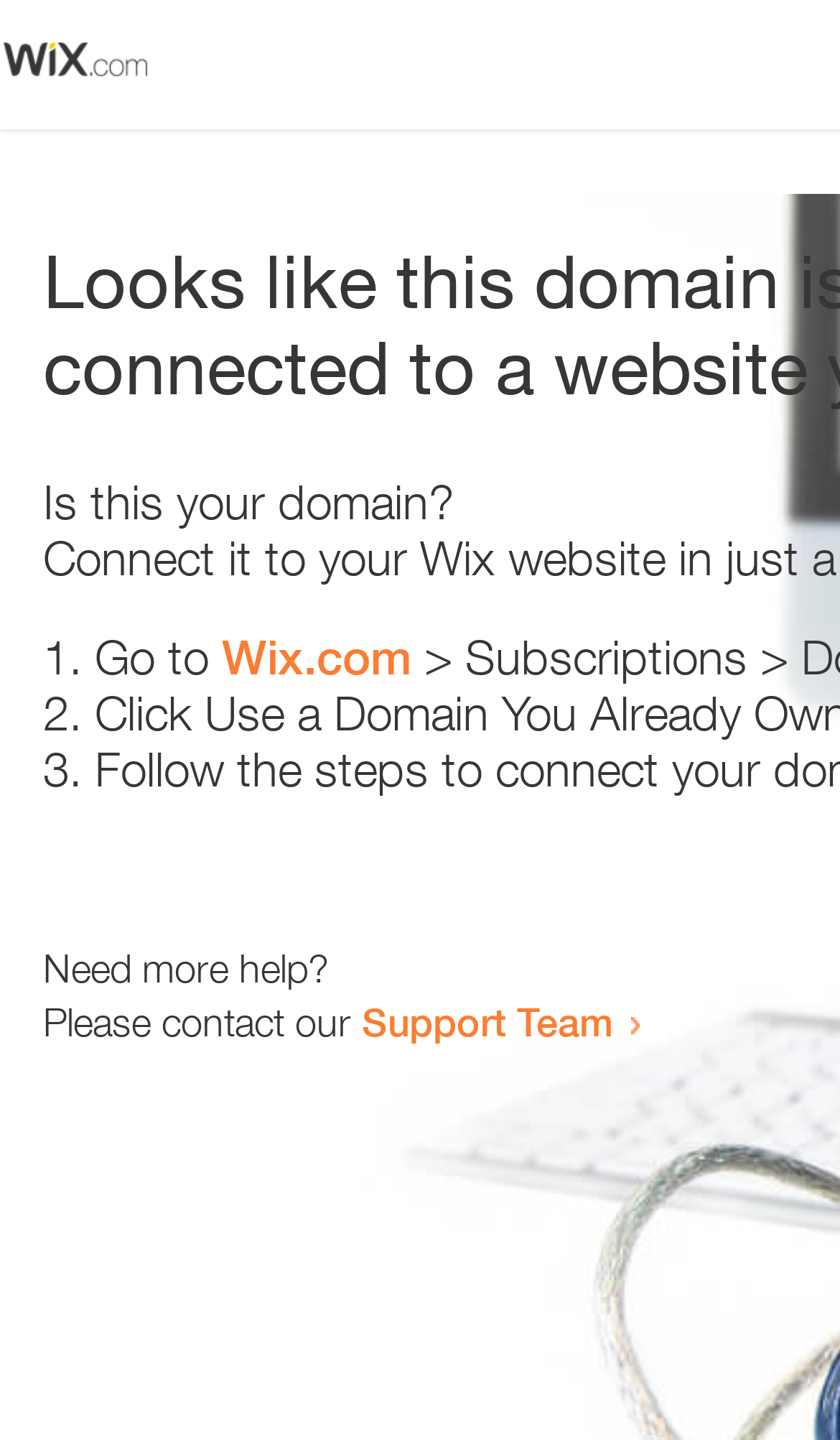Use the details in the image to answer the question thoroughly: 
What is the domain being referred to?

The webpage contains a link 'Wix.com' which suggests that the domain being referred to is Wix.com. This can be inferred from the context of the sentence 'Go to Wix.com'.